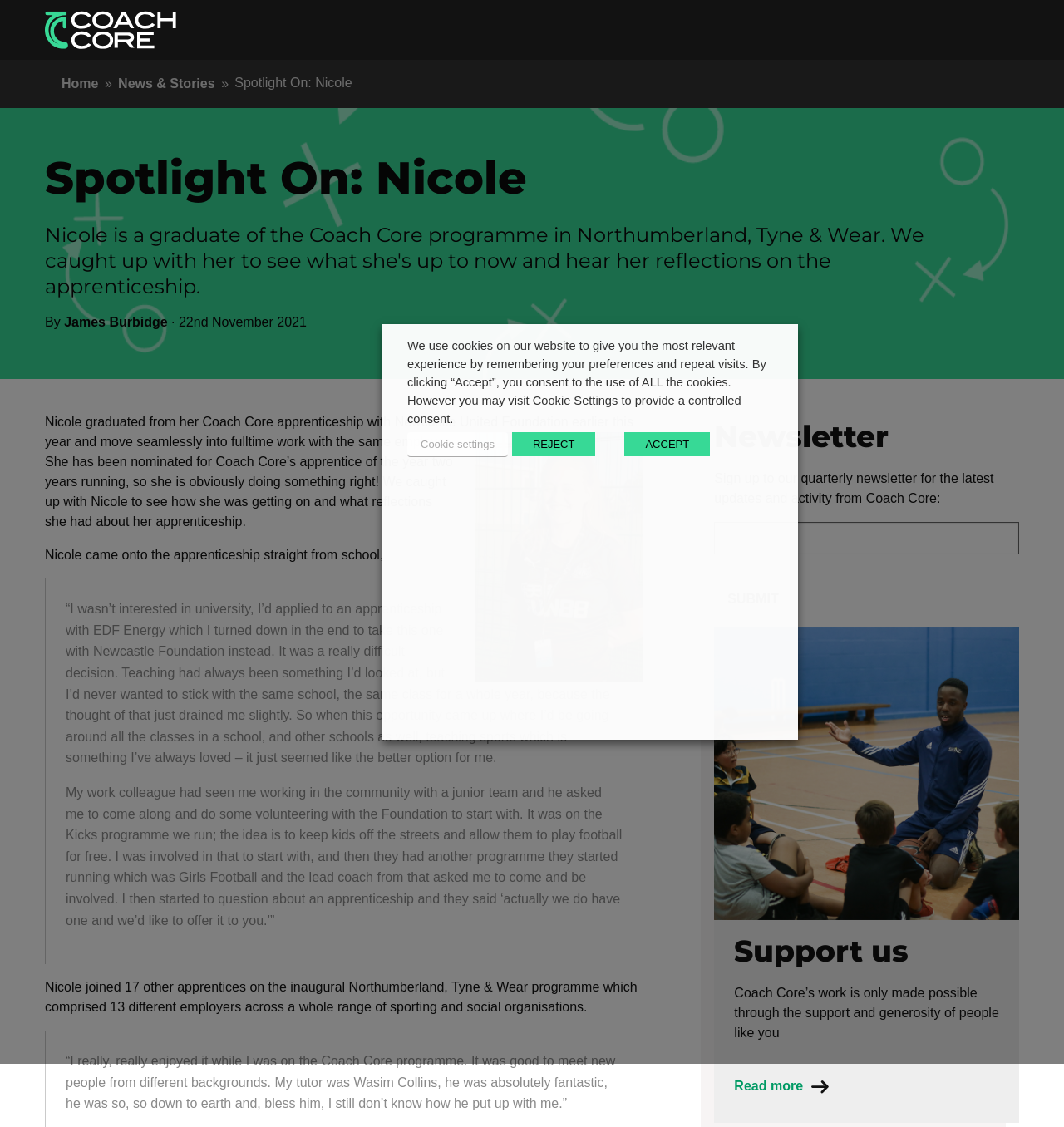Given the element description 3G has Evolved, specify the bounding box coordinates of the corresponding UI element in the format (top-left x, top-left y, bottom-right x, bottom-right y). All values must be between 0 and 1.

None